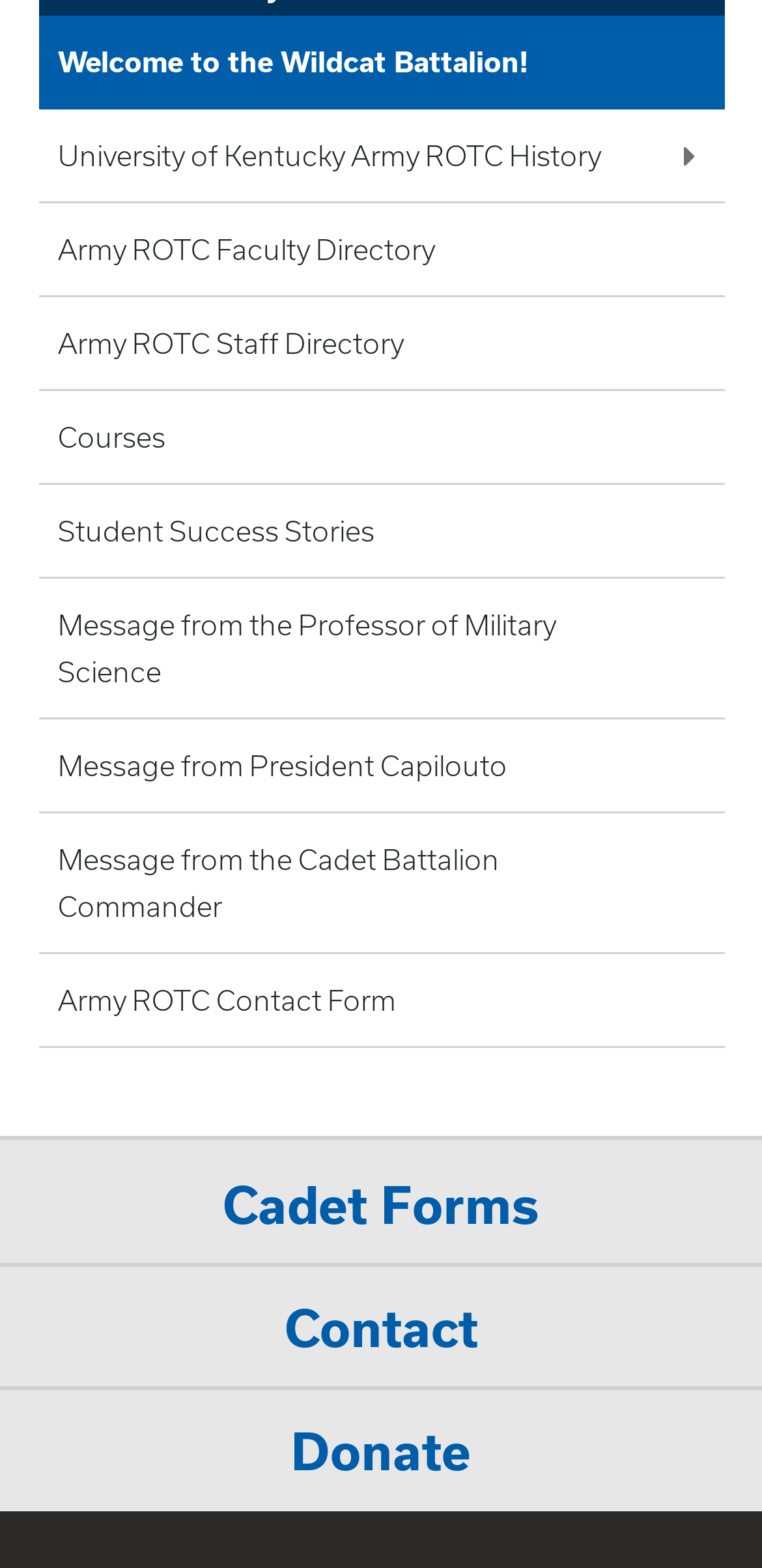Please specify the bounding box coordinates for the clickable region that will help you carry out the instruction: "Click on the link to learn about University of Kentucky Army ROTC History".

[0.05, 0.069, 0.95, 0.129]